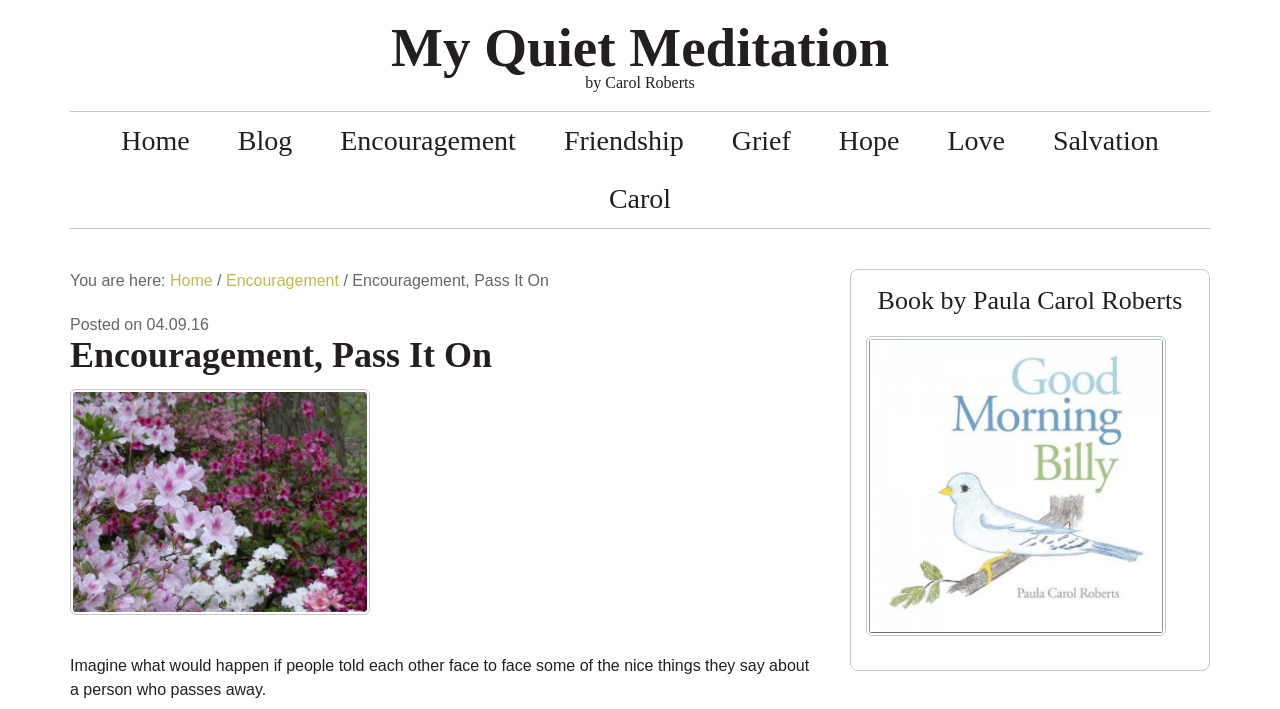Locate the UI element described as follows: "Resources". Return the bounding box coordinates as four float numbers between 0 and 1 in the order [left, top, right, bottom].

None